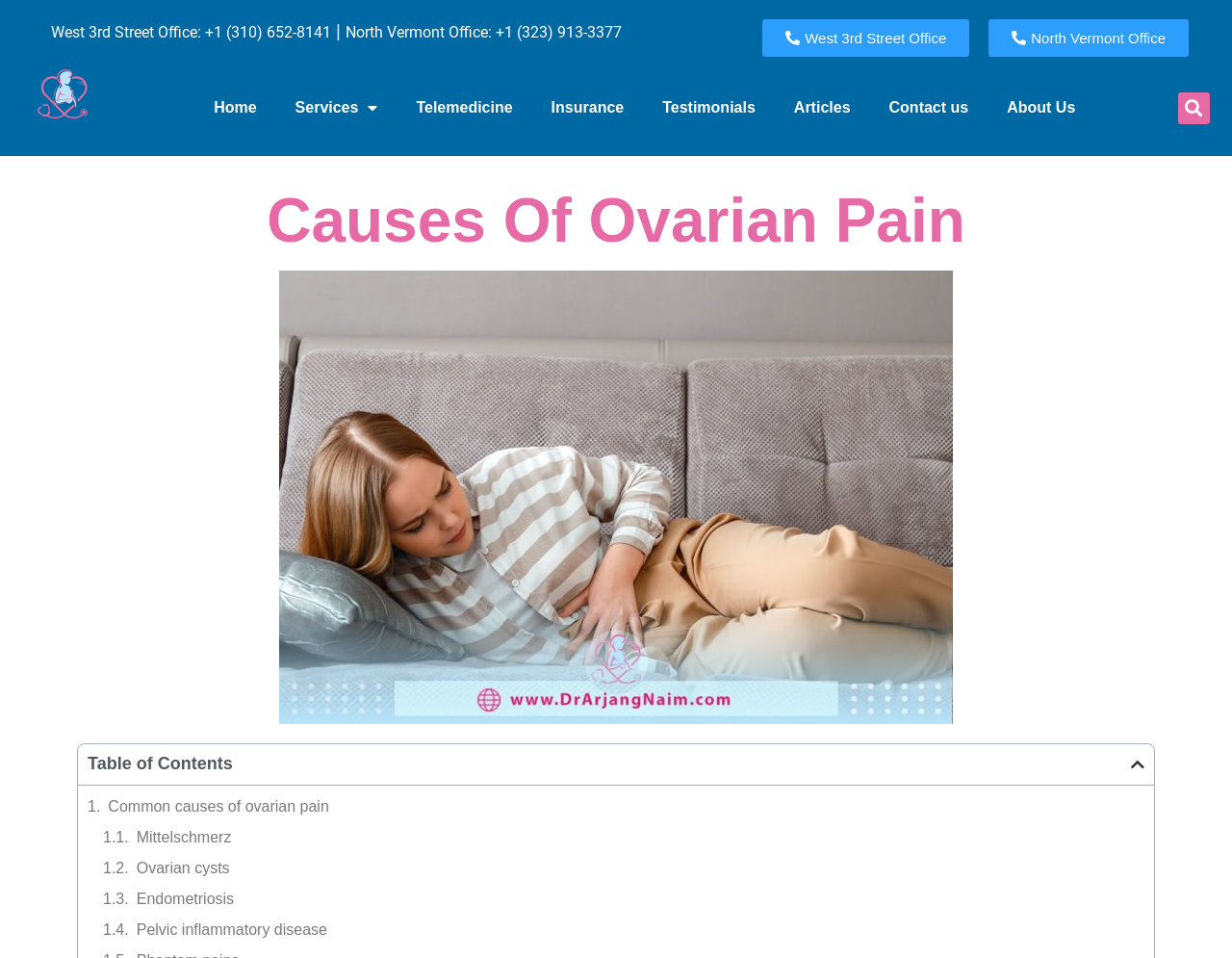Please determine the bounding box coordinates of the clickable area required to carry out the following instruction: "Learn about endometriosis". The coordinates must be four float numbers between 0 and 1, represented as [left, top, right, bottom].

[0.111, 0.926, 0.19, 0.95]